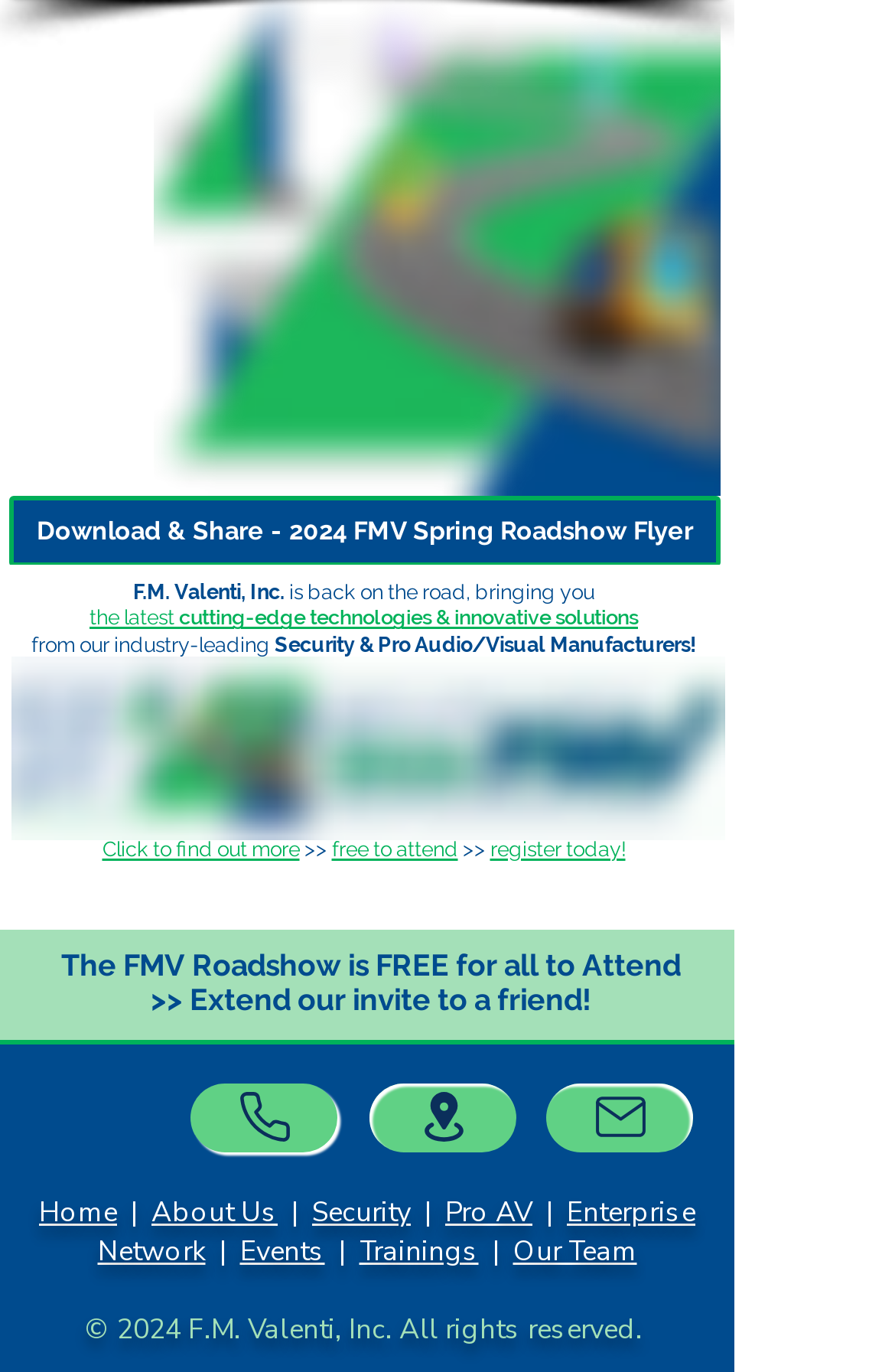Find the bounding box of the element with the following description: "Enterprise Network". The coordinates must be four float numbers between 0 and 1, formatted as [left, top, right, bottom].

[0.109, 0.87, 0.777, 0.925]